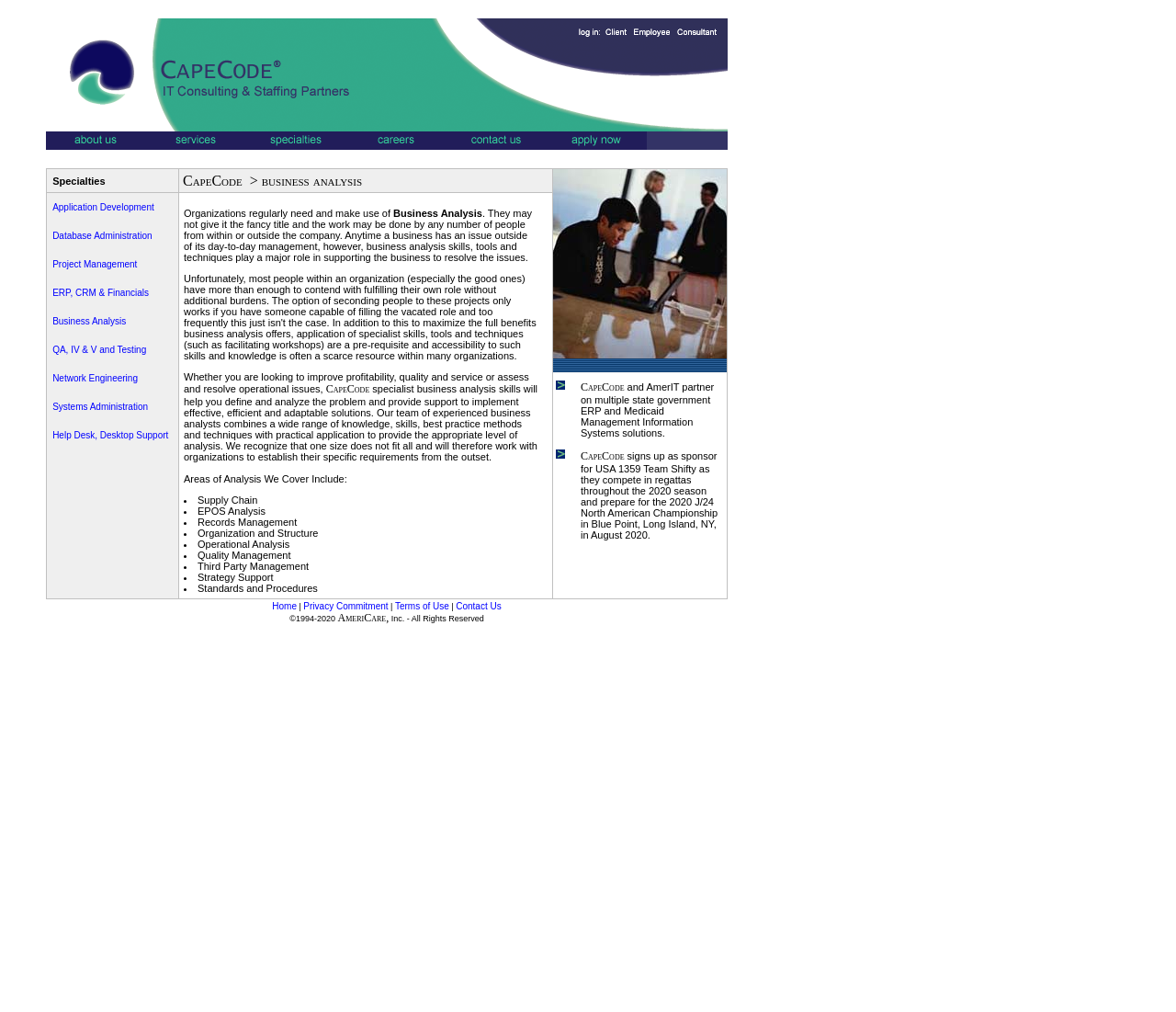Determine the bounding box for the UI element as described: "name="Menu0Image"". The coordinates should be represented as four float numbers between 0 and 1, formatted as [left, top, right, bottom].

[0.039, 0.14, 0.124, 0.15]